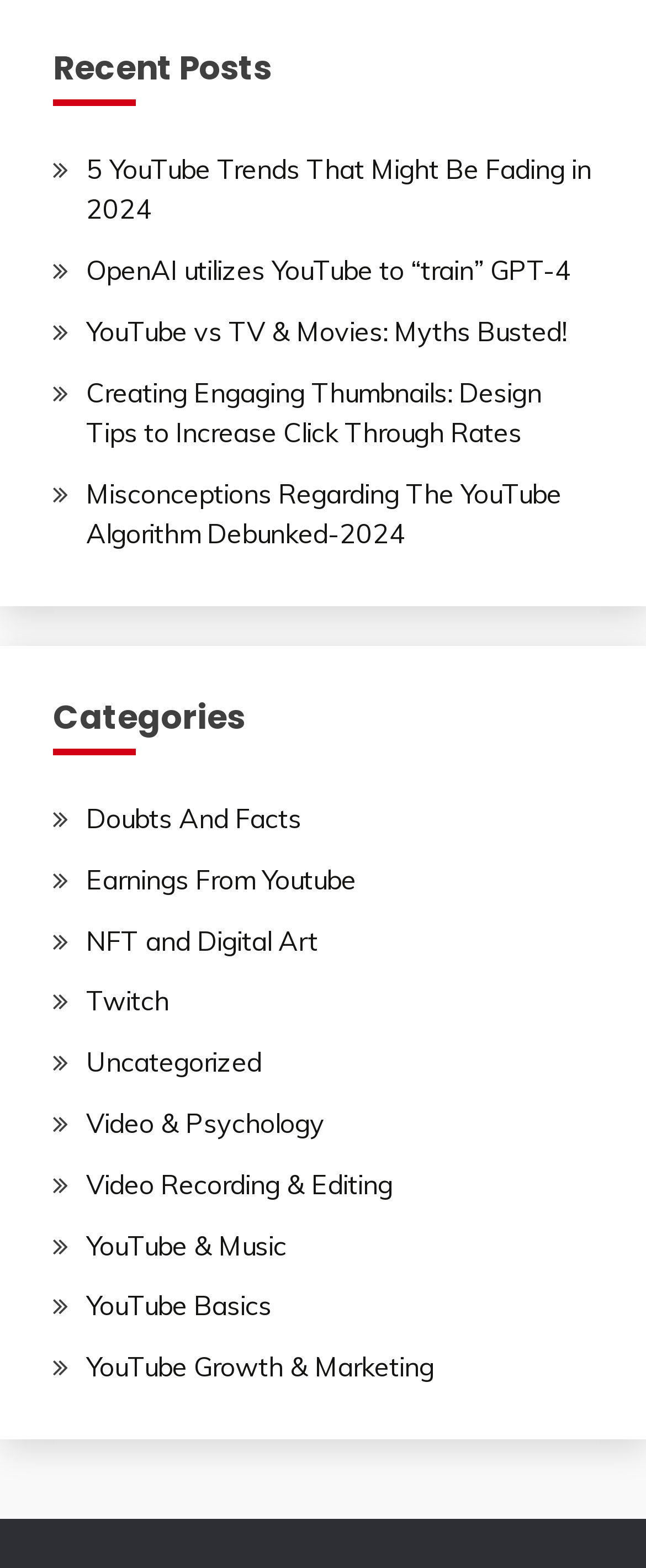Identify the bounding box coordinates for the UI element described as: "Twitch".

[0.133, 0.628, 0.262, 0.649]